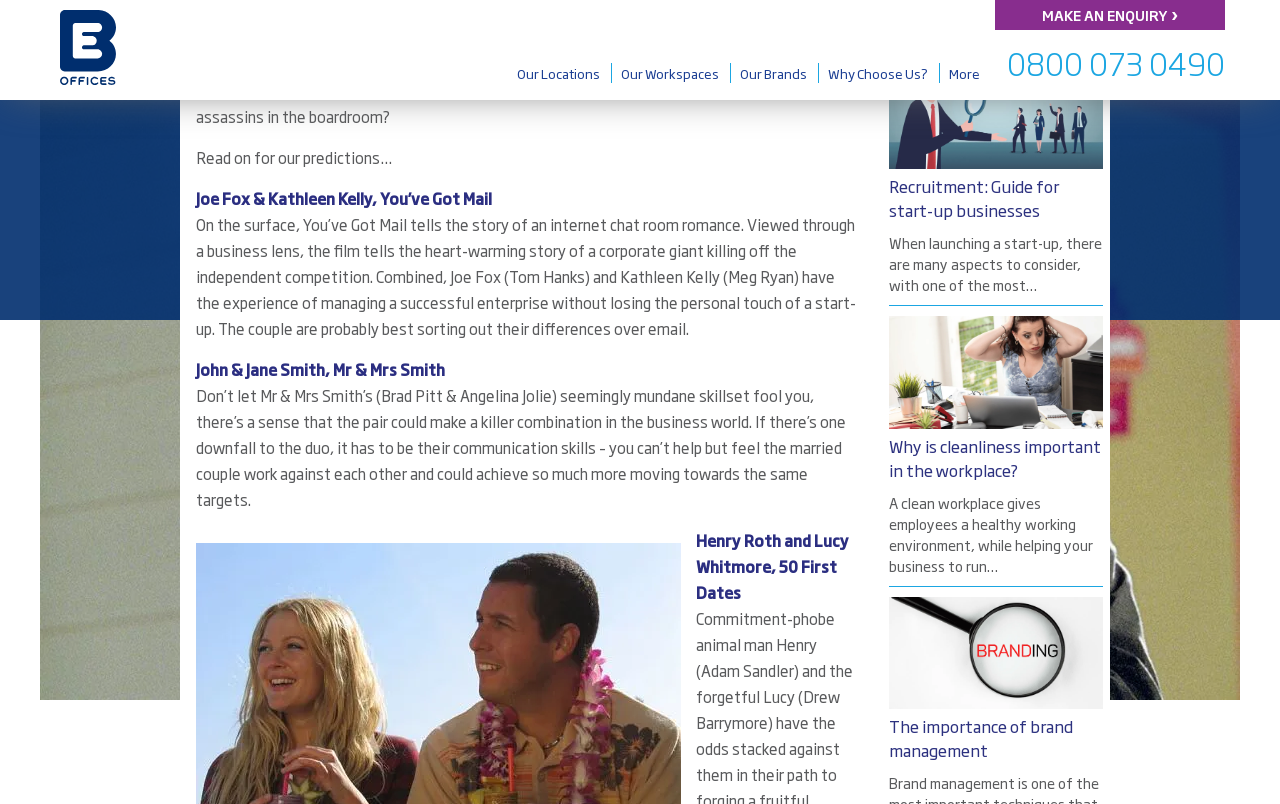Please locate the bounding box coordinates of the element's region that needs to be clicked to follow the instruction: "Visit the Disclaimer page". The bounding box coordinates should be provided as four float numbers between 0 and 1, i.e., [left, top, right, bottom].

None